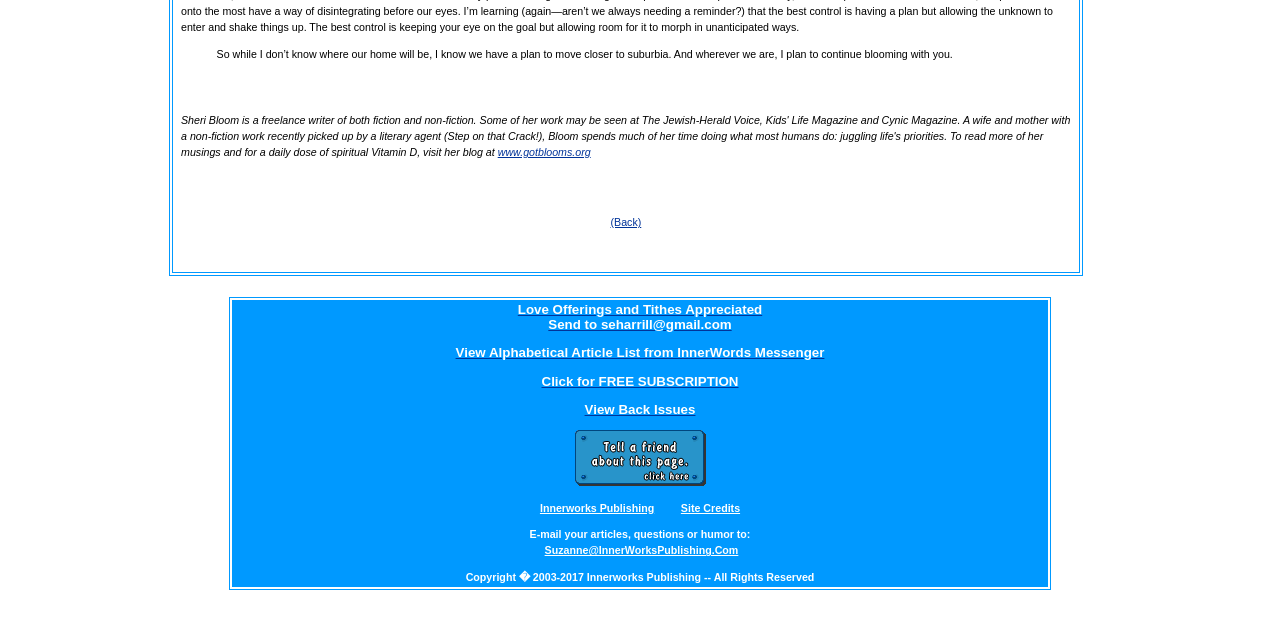Please determine the bounding box coordinates for the UI element described here. Use the format (top-left x, top-left y, bottom-right x, bottom-right y) with values bounded between 0 and 1: Softaken Email Address Extractor

None